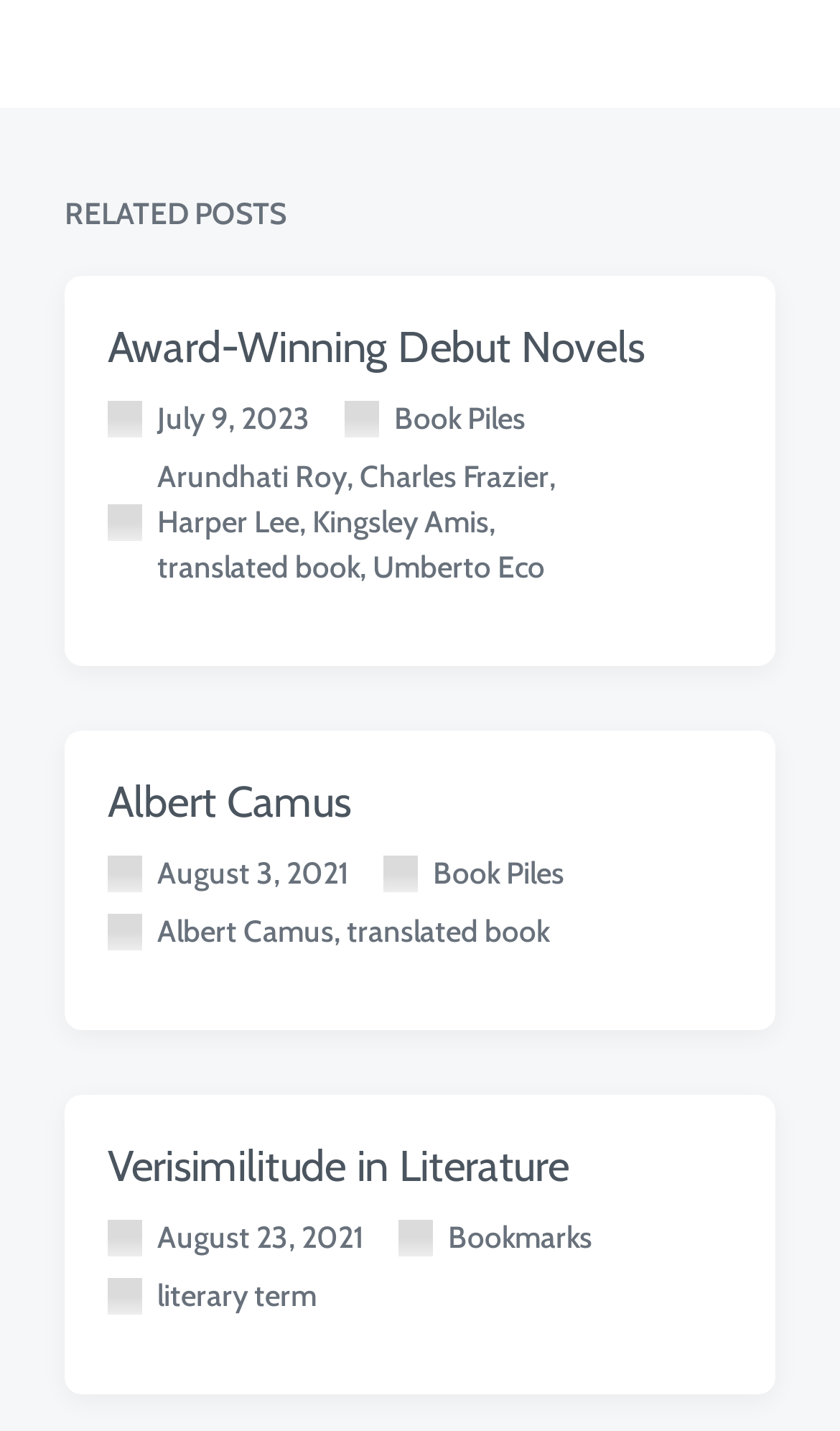Please specify the bounding box coordinates of the clickable region to carry out the following instruction: "Explore the article on Verisimilitude in Literature". The coordinates should be four float numbers between 0 and 1, in the format [left, top, right, bottom].

[0.128, 0.796, 0.677, 0.833]